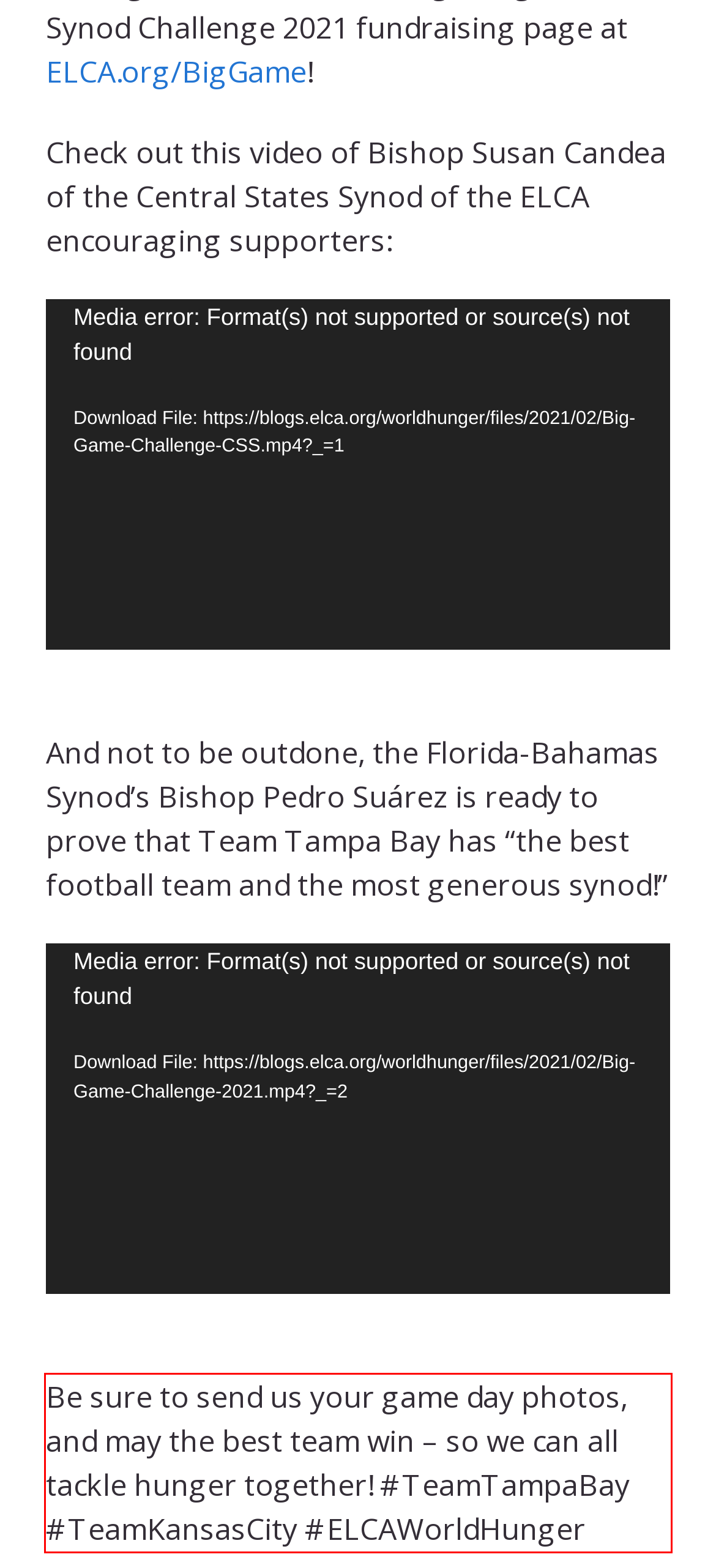You are provided with a screenshot of a webpage featuring a red rectangle bounding box. Extract the text content within this red bounding box using OCR.

Be sure to send us your game day photos, and may the best team win – so we can all tackle hunger together! #TeamTampaBay #TeamKansasCity #ELCAWorldHunger